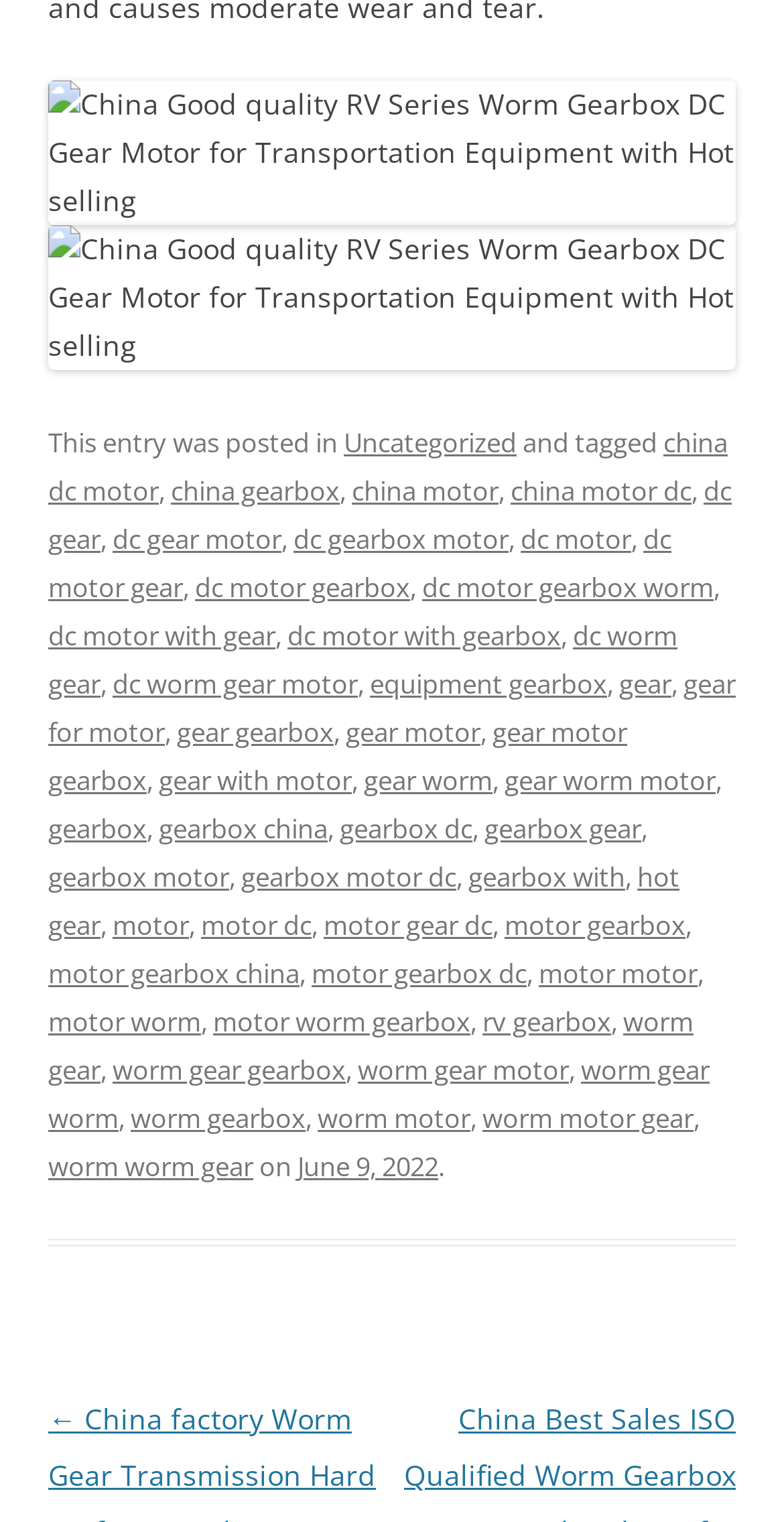What is the date of the post? Based on the image, give a response in one word or a short phrase.

June 9, 2022